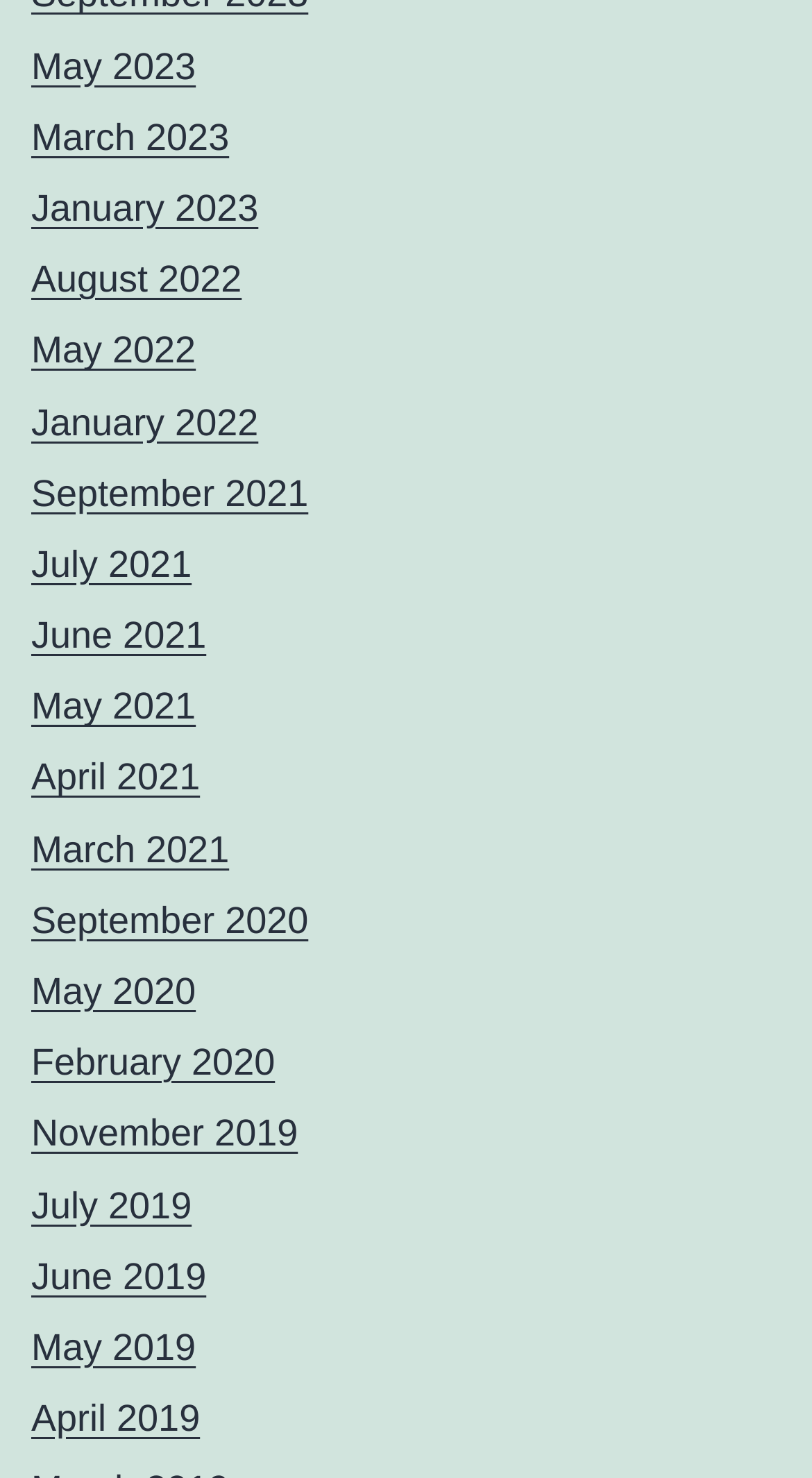Please identify the bounding box coordinates of the element that needs to be clicked to perform the following instruction: "view May 2023".

[0.038, 0.03, 0.241, 0.059]